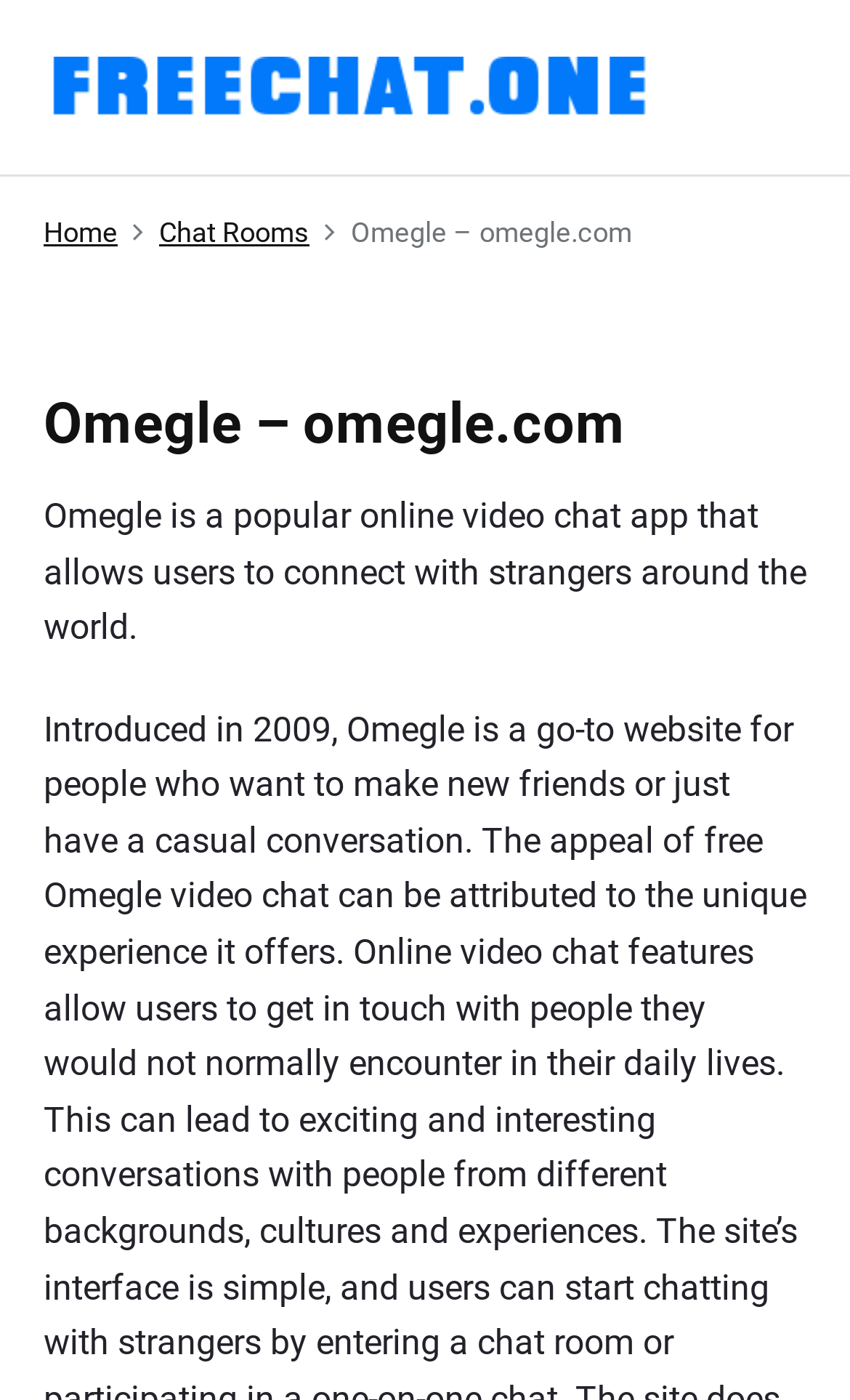Given the following UI element description: "Home", find the bounding box coordinates in the webpage screenshot.

[0.051, 0.151, 0.138, 0.183]